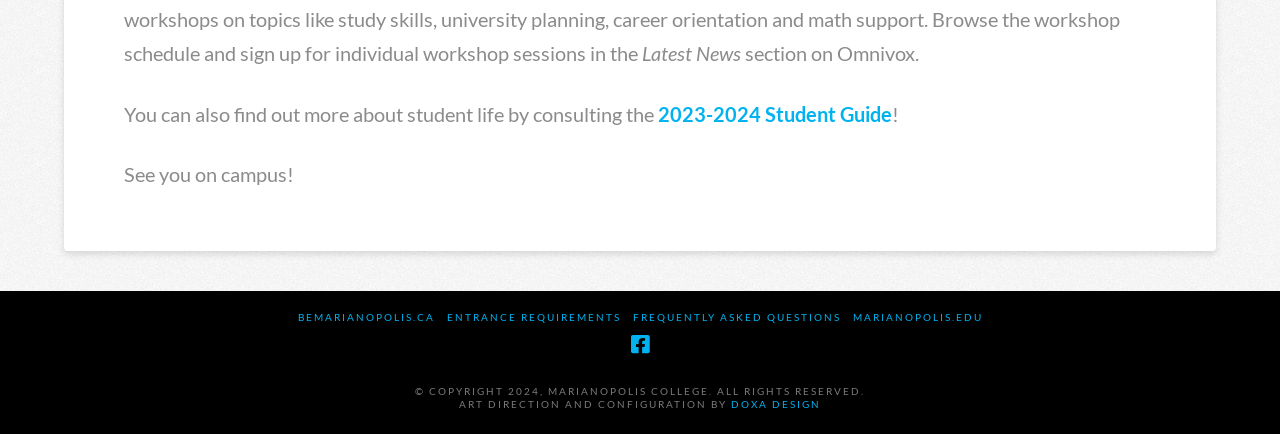Determine the bounding box coordinates of the UI element described by: "Entrance Requirements".

[0.349, 0.716, 0.485, 0.746]